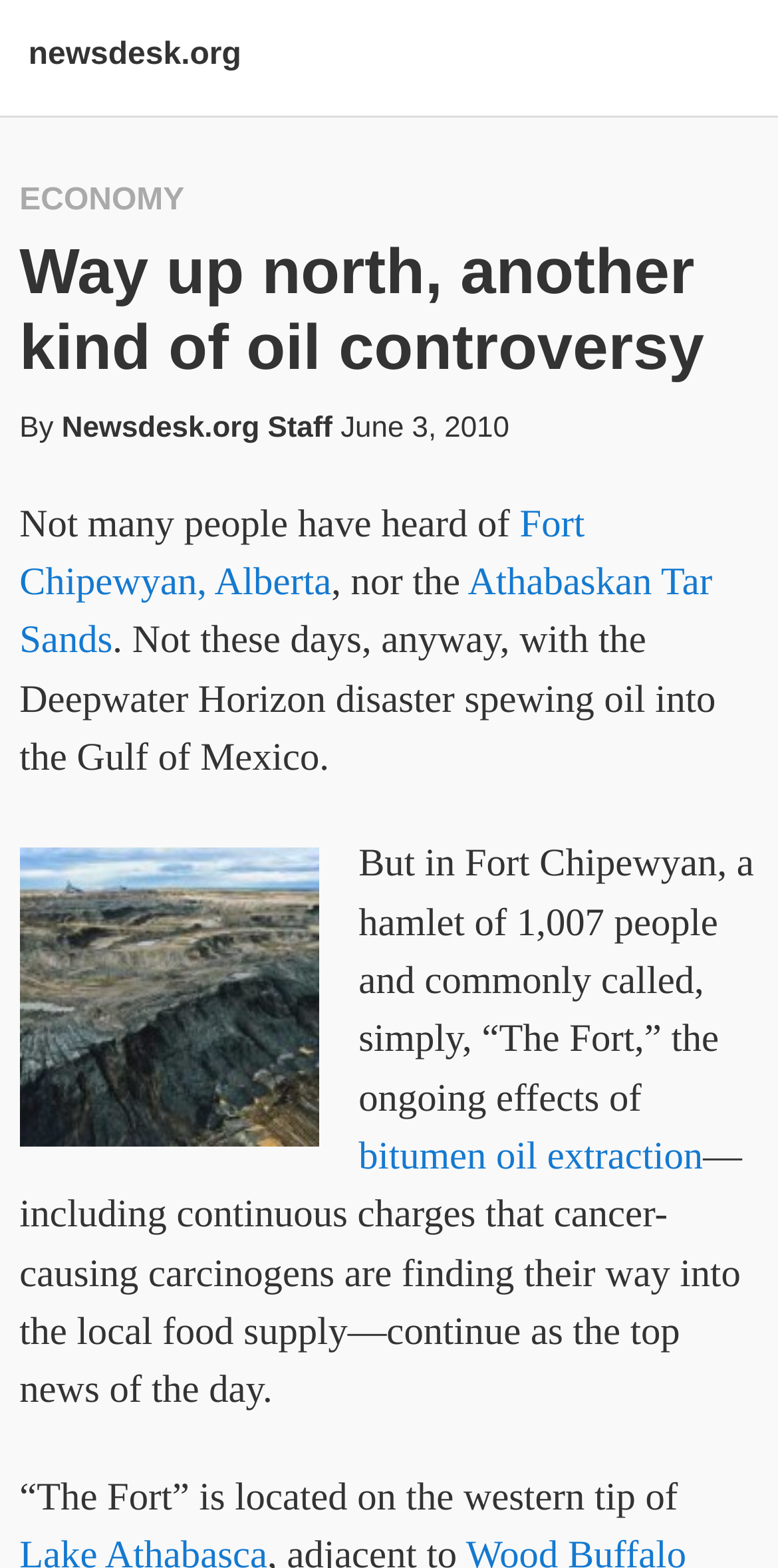Provide a brief response to the question using a single word or phrase: 
What is the location of Fort Chipewyan?

Alberta